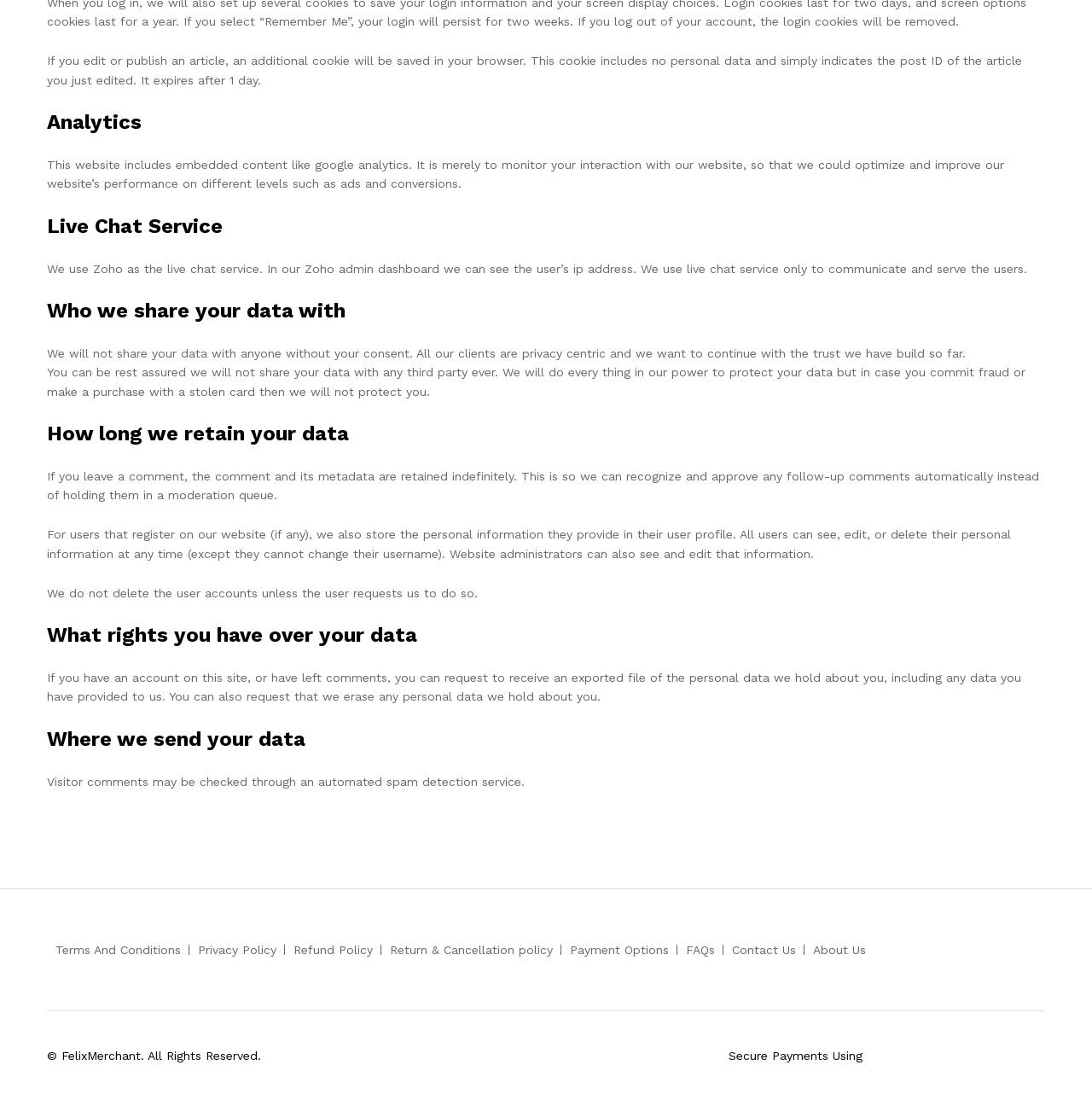Can you determine the bounding box coordinates of the area that needs to be clicked to fulfill the following instruction: "Click Privacy Policy"?

[0.181, 0.857, 0.253, 0.87]